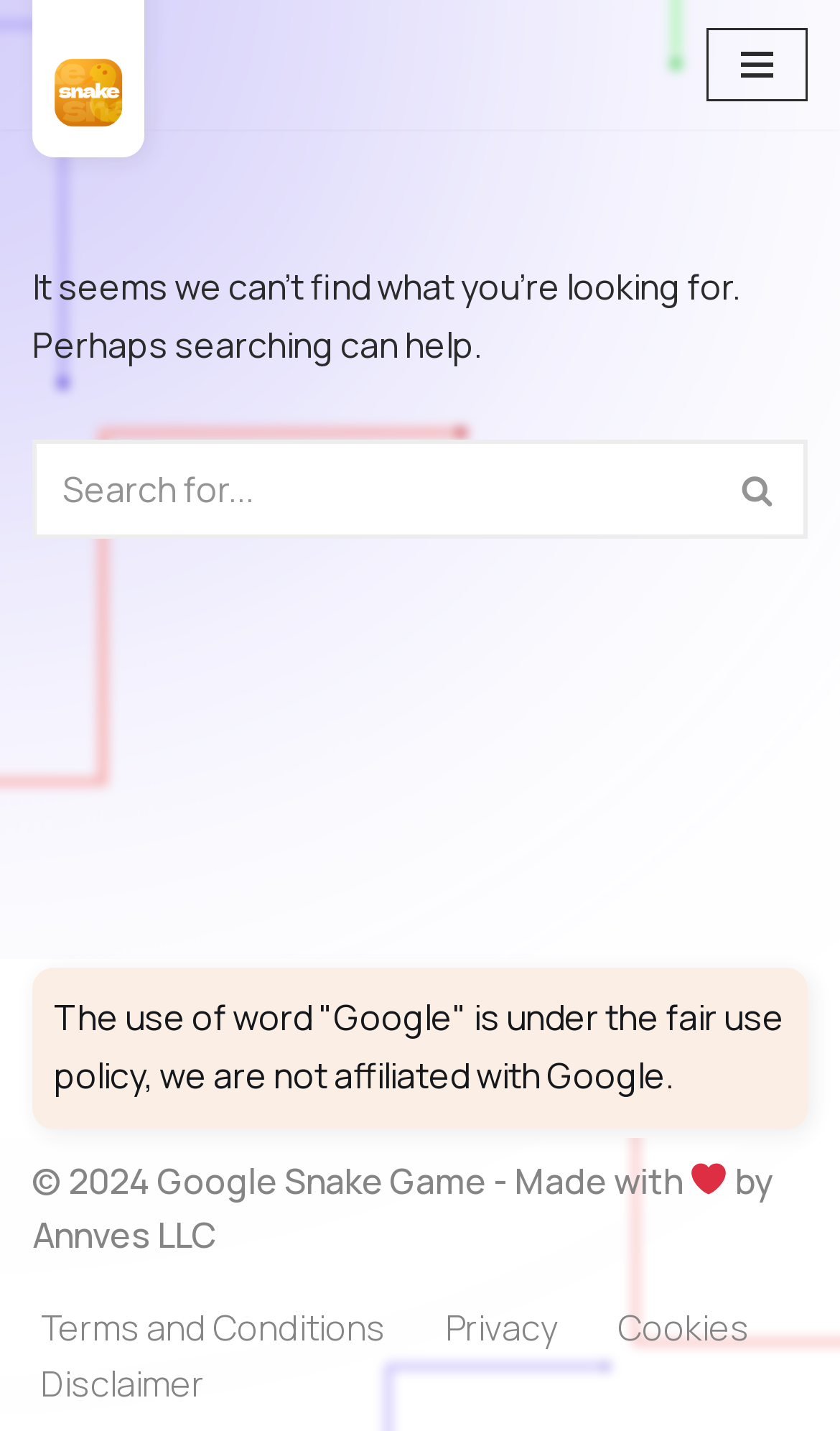Based on the provided description, "Navigation Menu", find the bounding box of the corresponding UI element in the screenshot.

[0.841, 0.02, 0.962, 0.071]